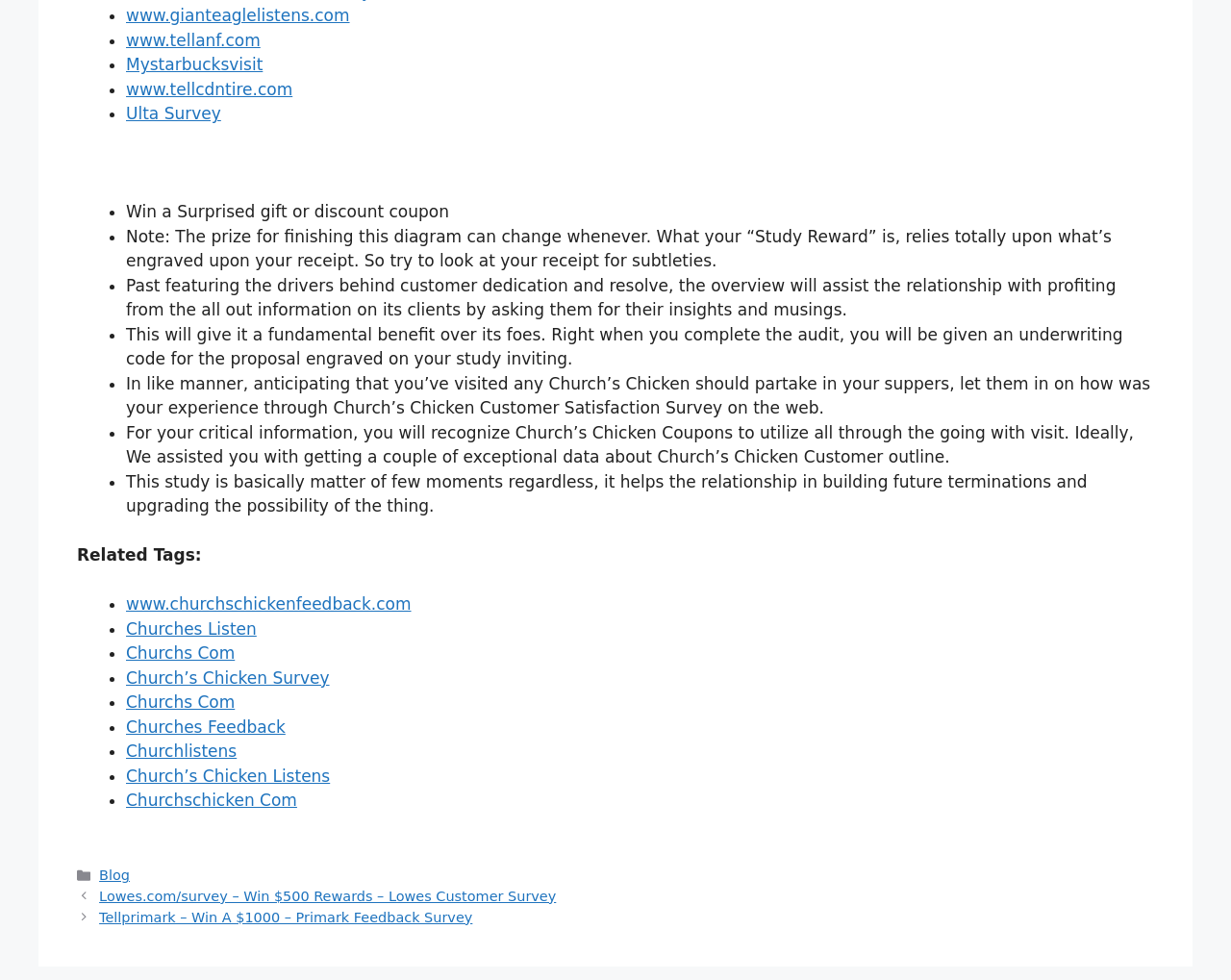Please reply to the following question using a single word or phrase: 
How long does the survey take to complete?

A few moments